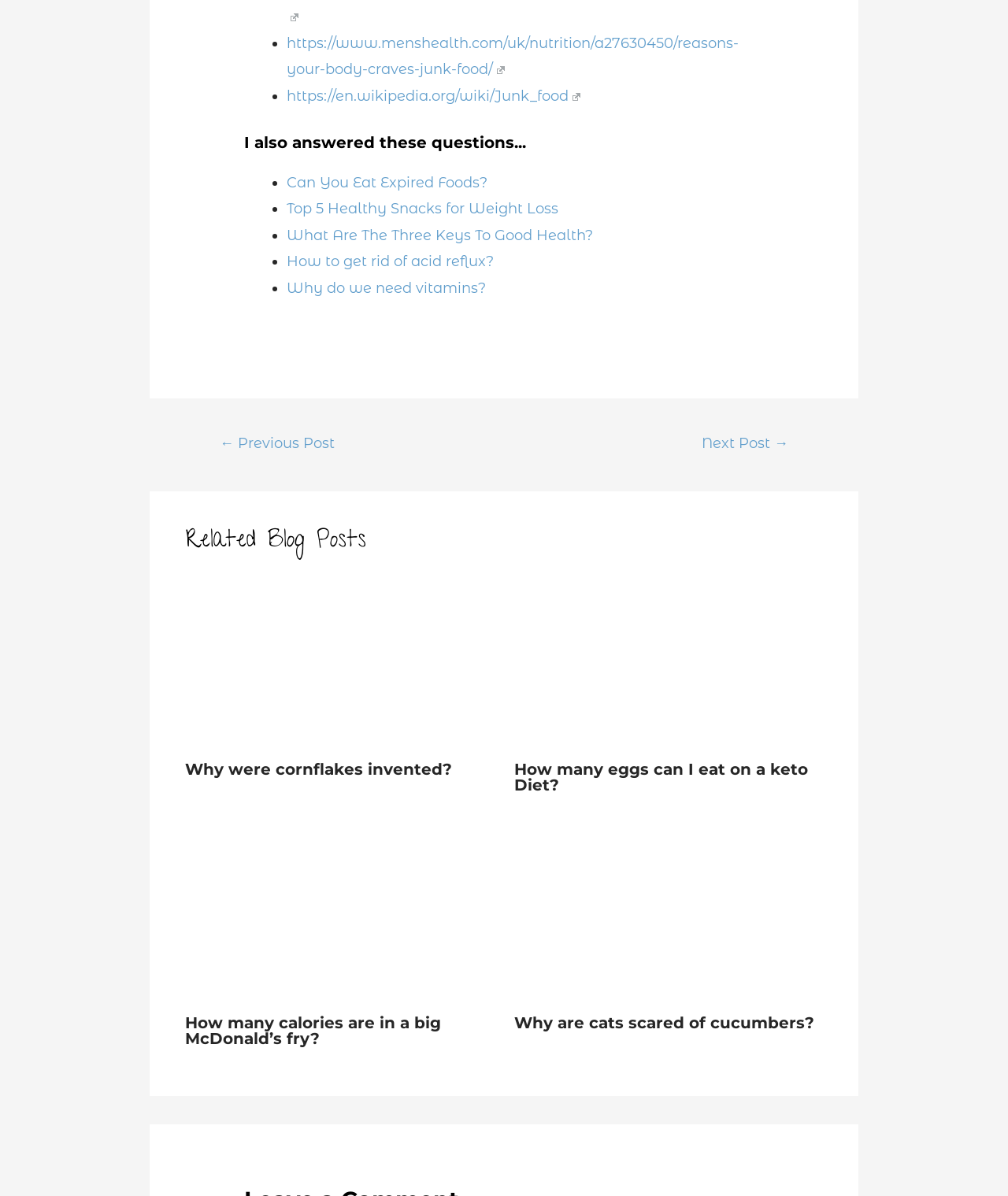Find and specify the bounding box coordinates that correspond to the clickable region for the instruction: "Click on the link to learn about reasons your body craves junk food".

[0.284, 0.029, 0.733, 0.065]